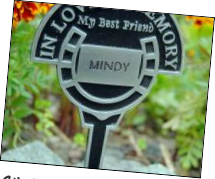Provide an in-depth description of the image.

The image depicts a heartfelt memorial plaque designed to honor a beloved pet named Mindy. The plaque is elegantly crafted, featuring the words “IN LOVING MEMORY” at the top, surrounded by a decorative border. Below the top inscription, the name “MINDY” is prominently displayed in a dedicated space, signifying the personal connection and affection held by the owner. The plaque appears to be placed in a natural outdoor setting, possibly a garden or memorial site, with vibrant plants in the background, enhancing the tranquil and respectful ambiance. This tribute serves as a touching reminder of companionship and love for a cherished friend.